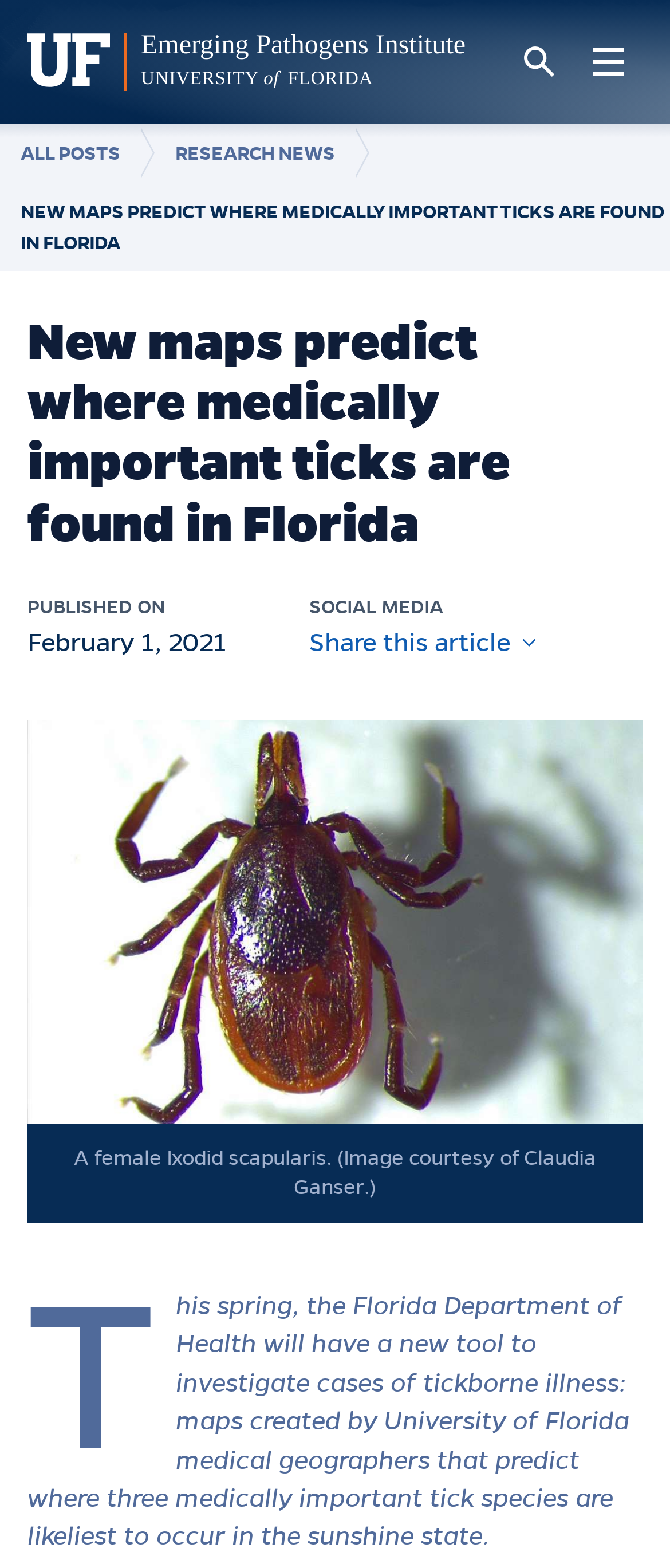Provide a one-word or brief phrase answer to the question:
What is the name of the university mentioned on the webpage?

University of Florida